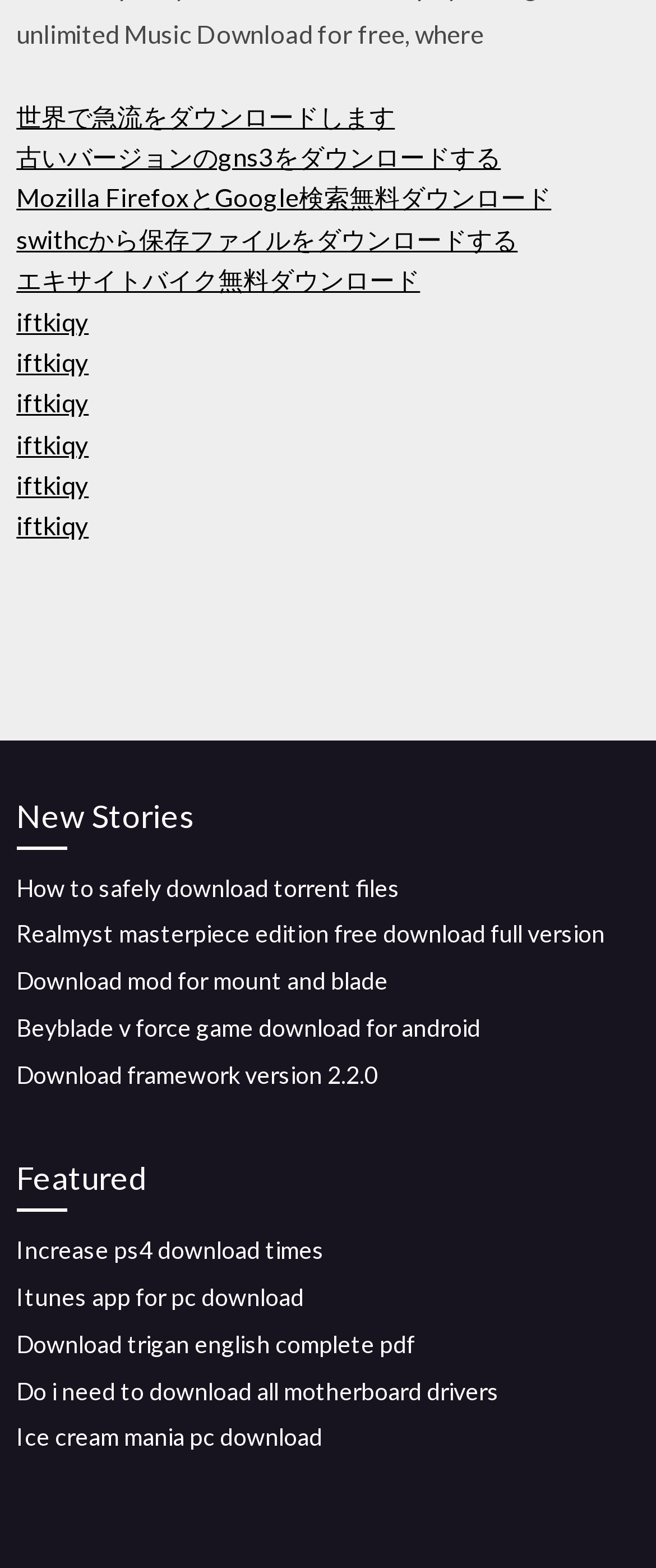Please identify the bounding box coordinates of the element's region that needs to be clicked to fulfill the following instruction: "Read the article on how to safely download torrent files". The bounding box coordinates should consist of four float numbers between 0 and 1, i.e., [left, top, right, bottom].

[0.025, 0.557, 0.61, 0.575]